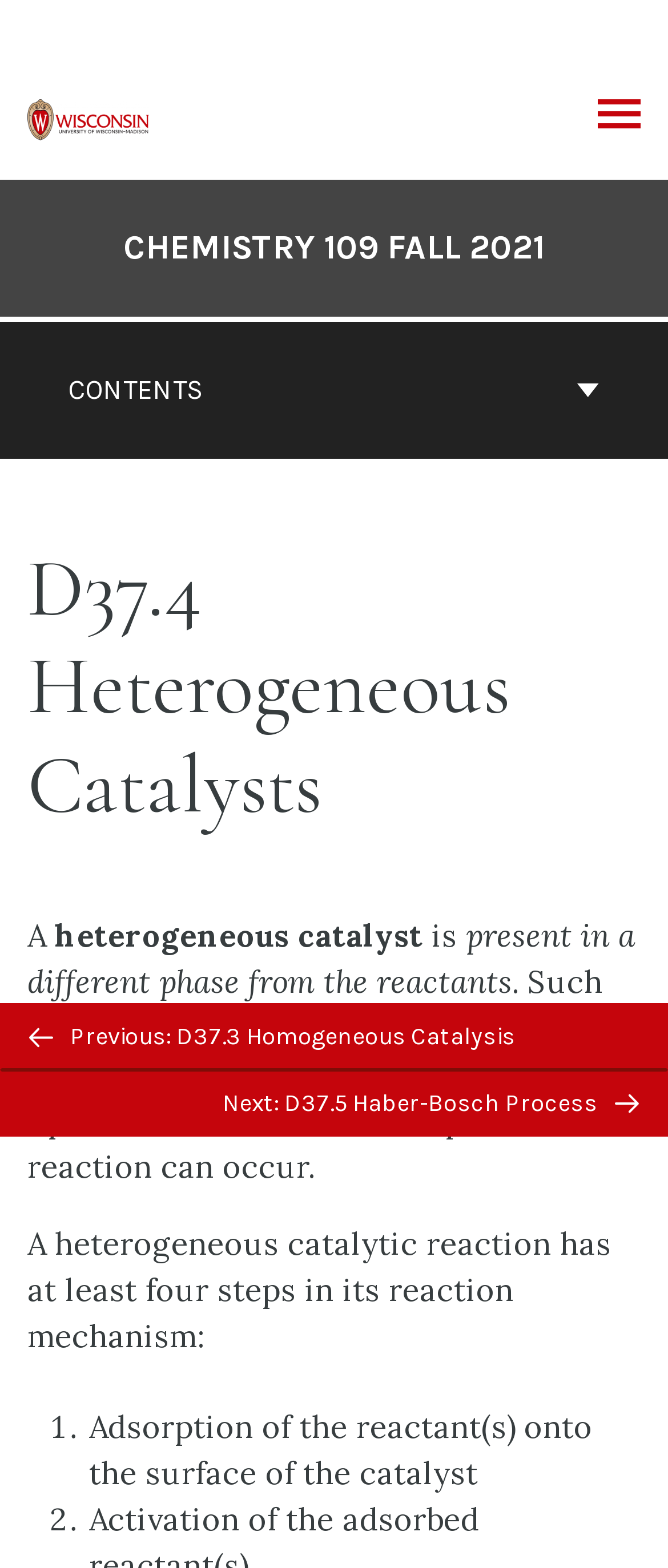Please provide a brief answer to the following inquiry using a single word or phrase:
What is the function of the catalyst in a heterogeneous catalytic reaction?

To furnish an active surface